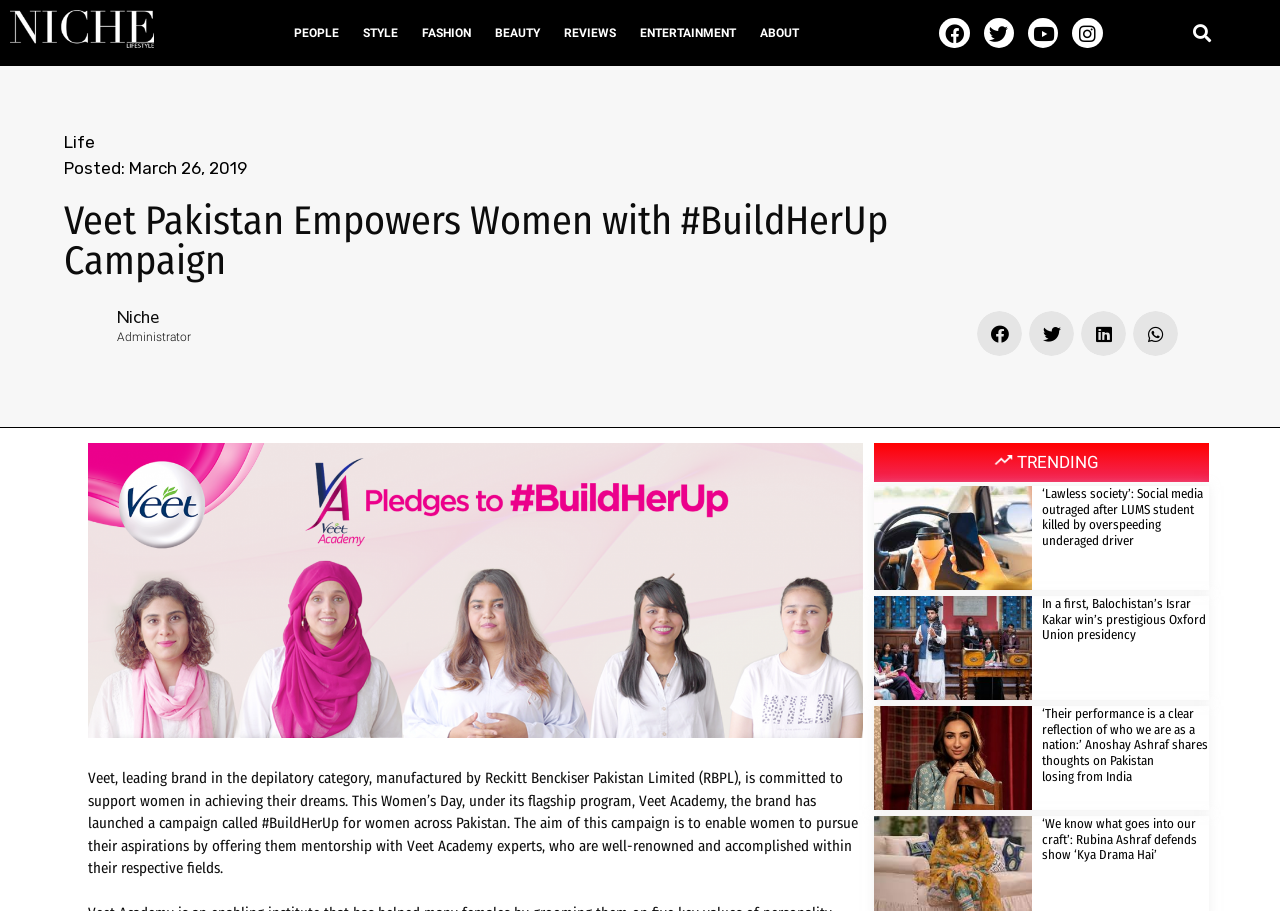Please identify the bounding box coordinates of the element I should click to complete this instruction: 'Search for something'. The coordinates should be given as four float numbers between 0 and 1, like this: [left, top, right, bottom].

[0.892, 0.018, 0.952, 0.054]